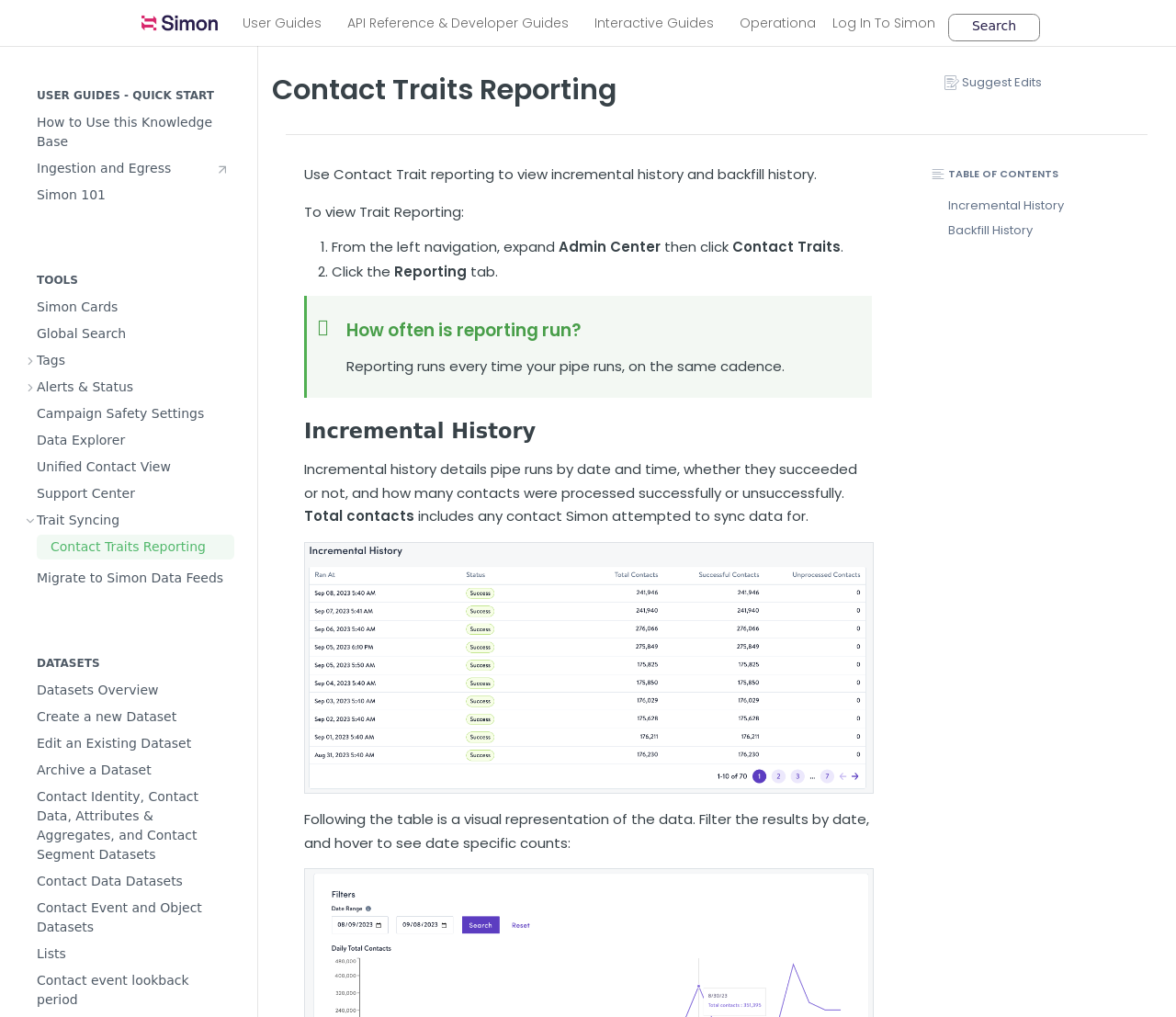Based on the provided description, "Edit an Existing Dataset", find the bounding box of the corresponding UI element in the screenshot.

[0.02, 0.719, 0.199, 0.743]